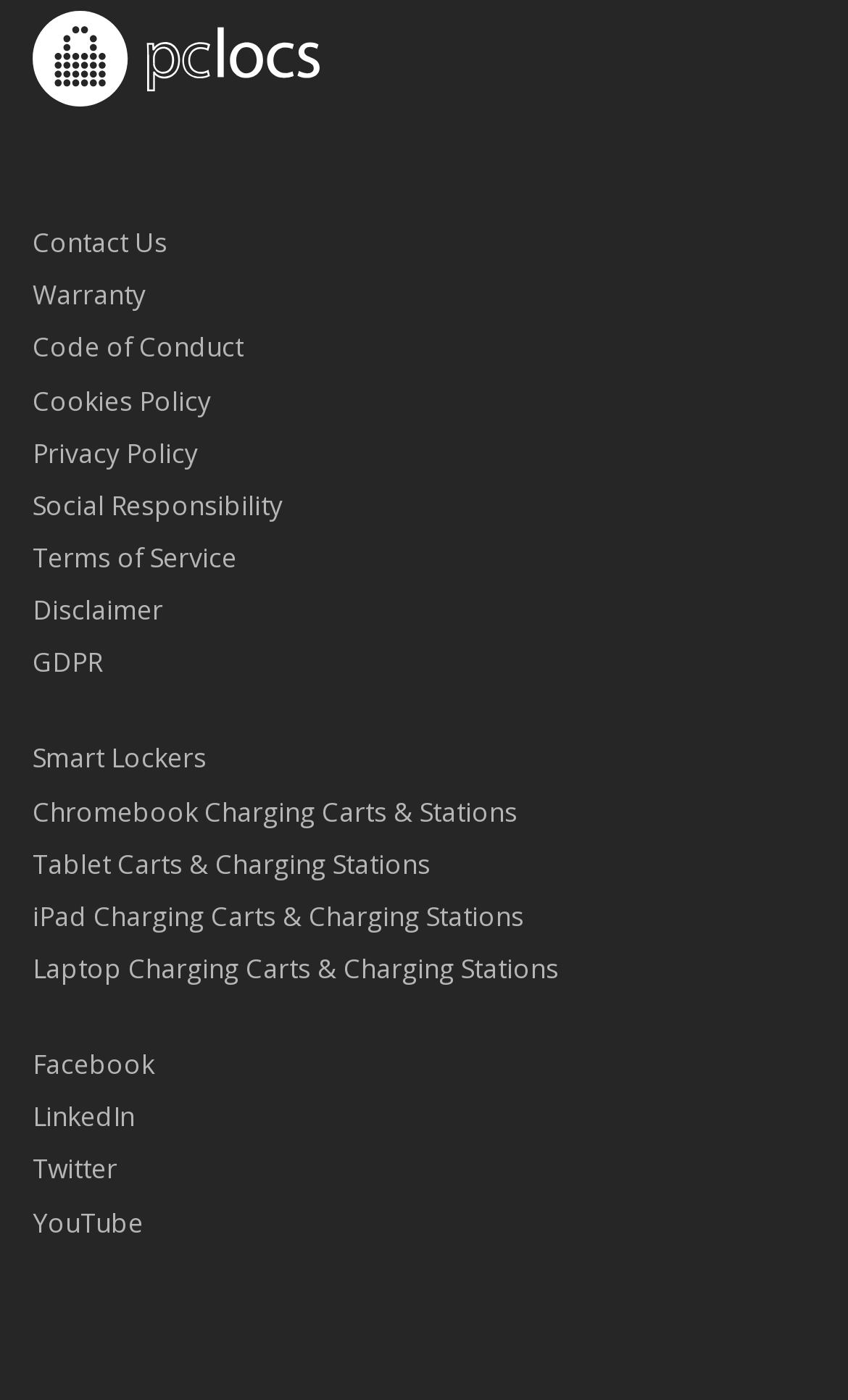How many links are there in the first article?
Look at the image and respond with a one-word or short-phrase answer.

9